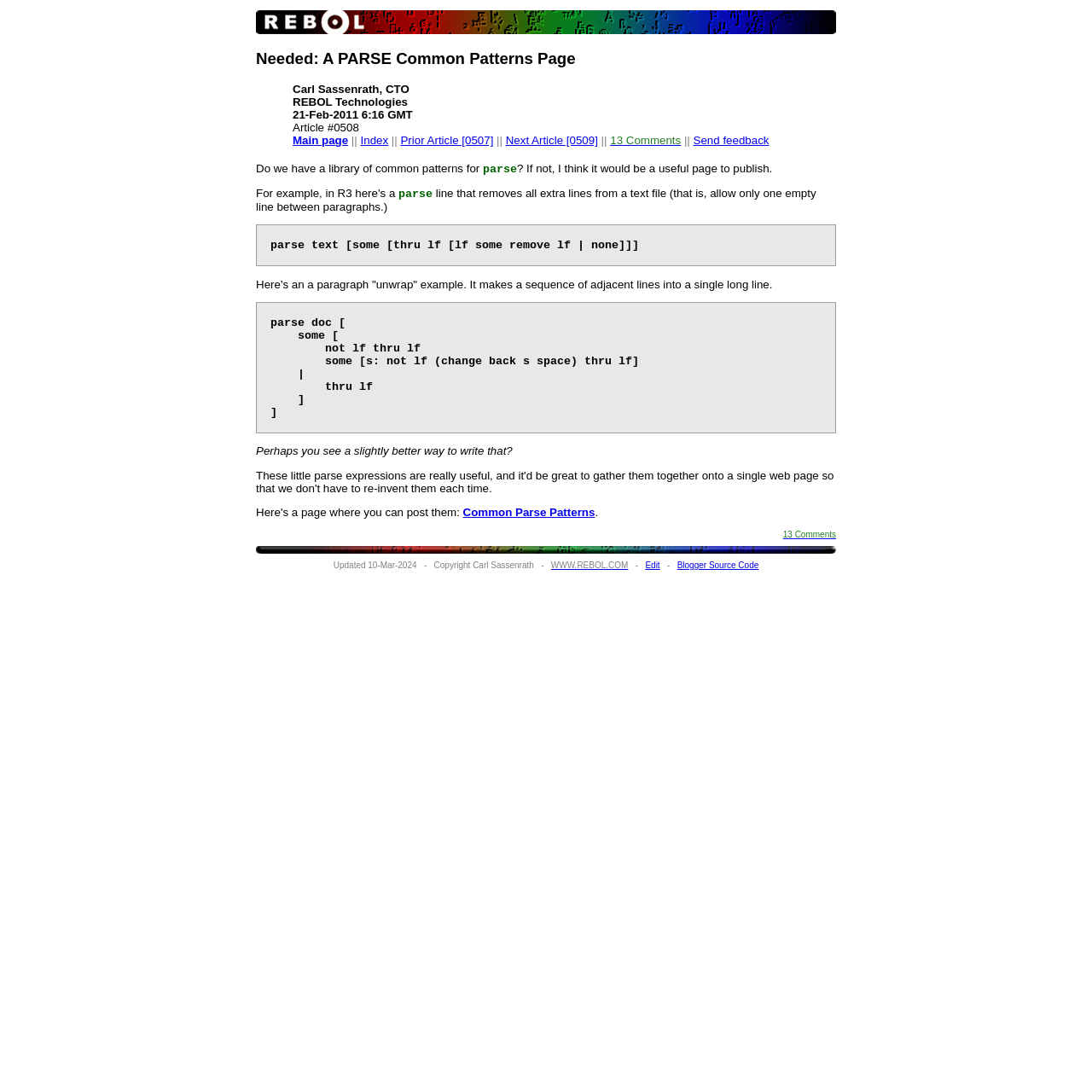Give a one-word or one-phrase response to the question:
What is the link to the main page?

Main page